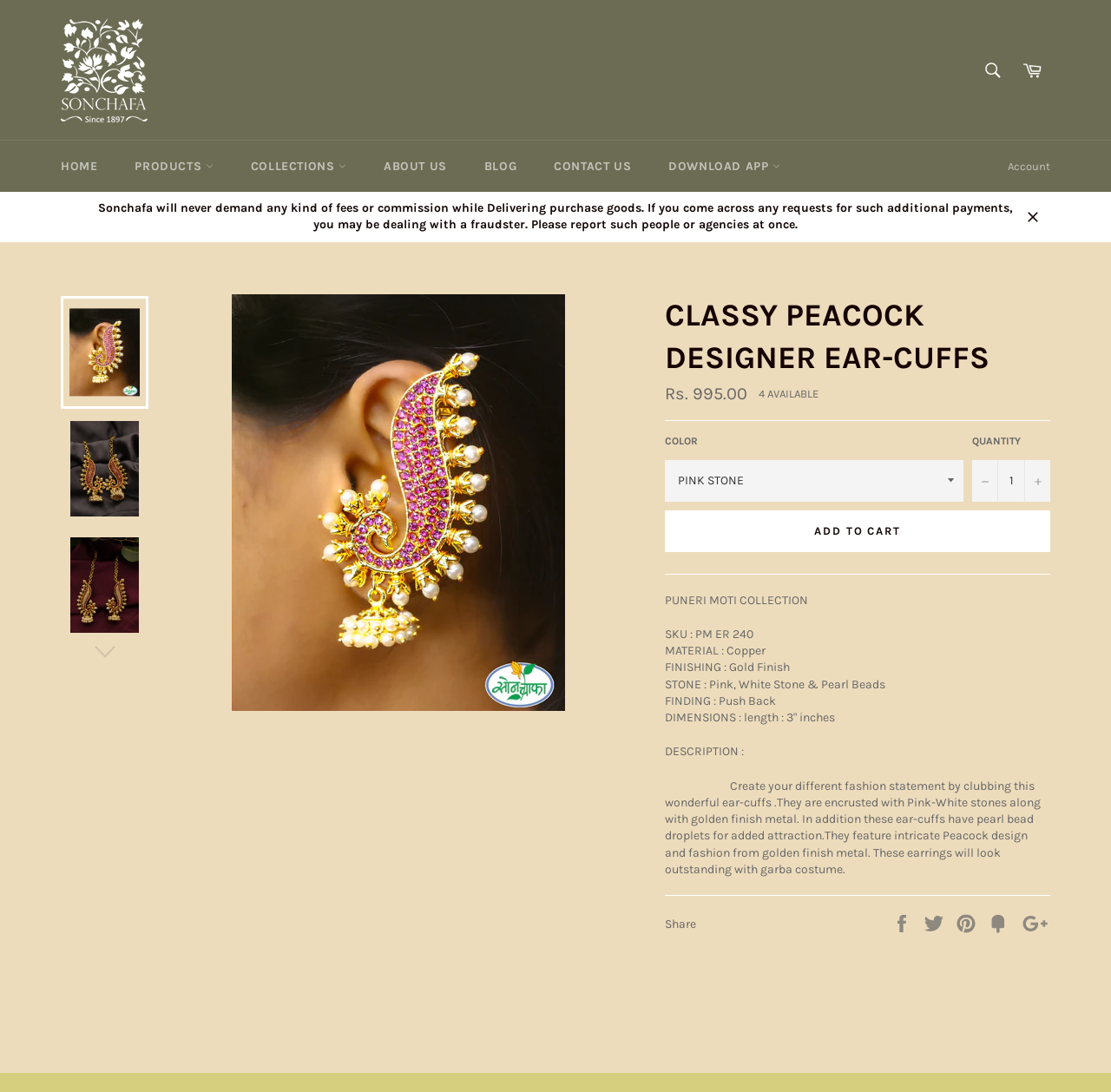Refer to the element description BLOG and identify the corresponding bounding box in the screenshot. Format the coordinates as (top-left x, top-left y, bottom-right x, bottom-right y) with values in the range of 0 to 1.

[0.42, 0.129, 0.481, 0.176]